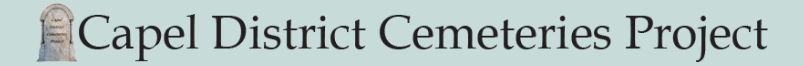What is the background of the title 'Capel District Cemeteries Project'?
Answer the question with just one word or phrase using the image.

Serene